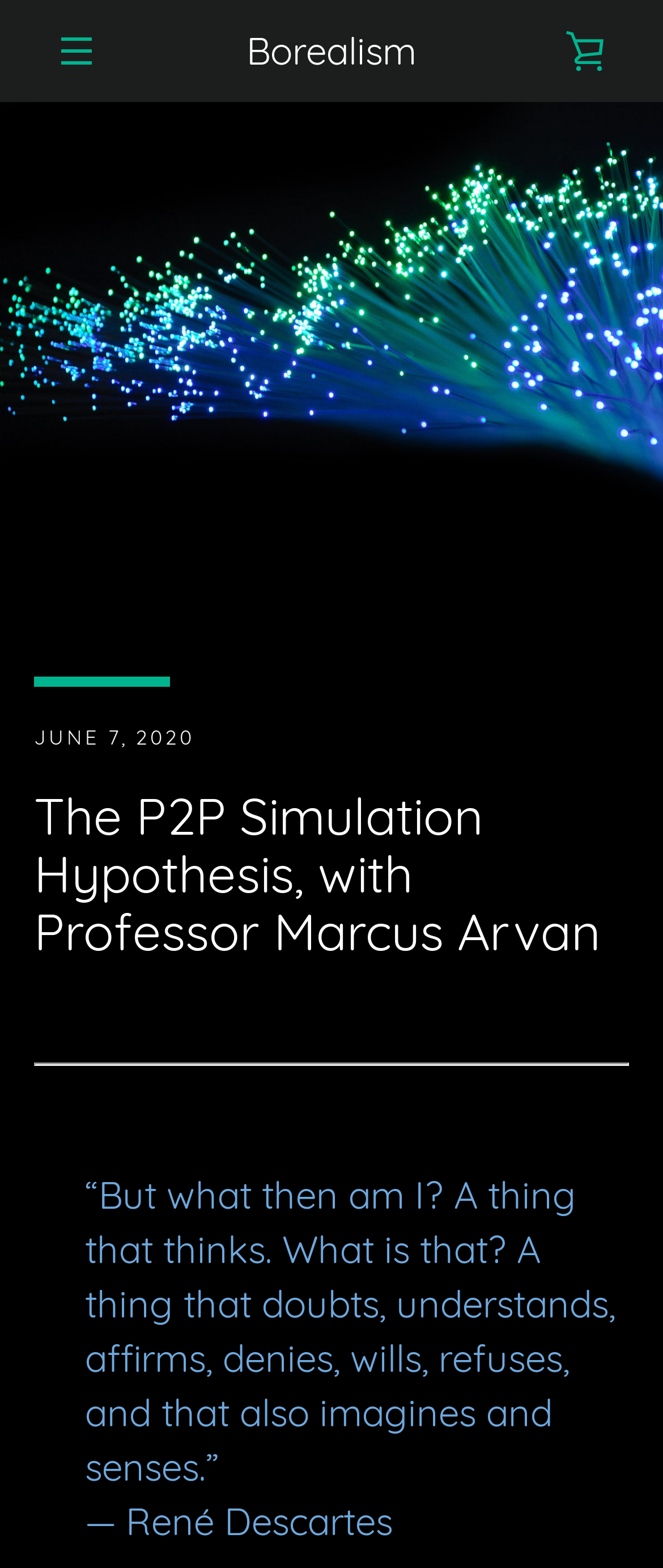Predict the bounding box coordinates of the area that should be clicked to accomplish the following instruction: "Click the Twitter link". The bounding box coordinates should consist of four float numbers between 0 and 1, i.e., [left, top, right, bottom].

[0.344, 0.479, 0.395, 0.499]